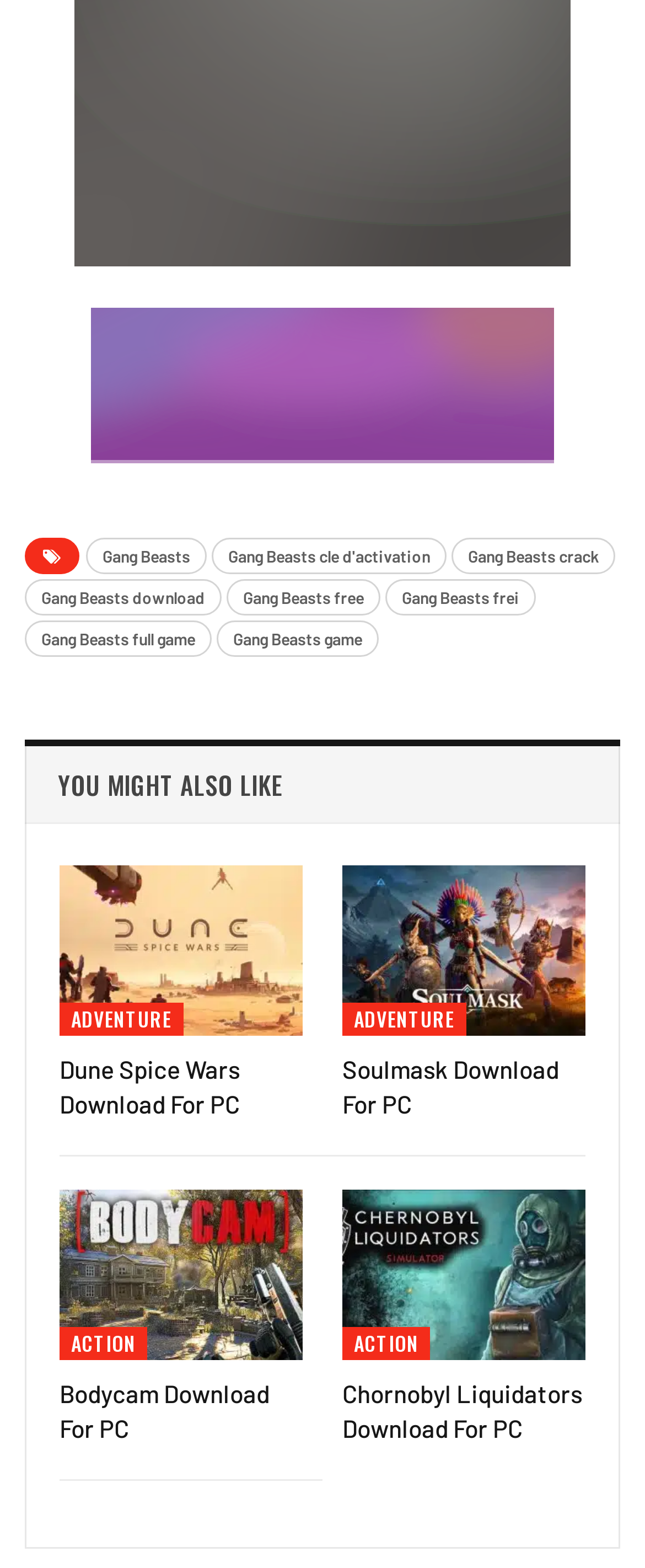What is the main action on the webpage?
Give a thorough and detailed response to the question.

The main action on the webpage is 'Download' because the heading element at the top of the webpage has the text 'Download' and there is a prominent link with the same text.